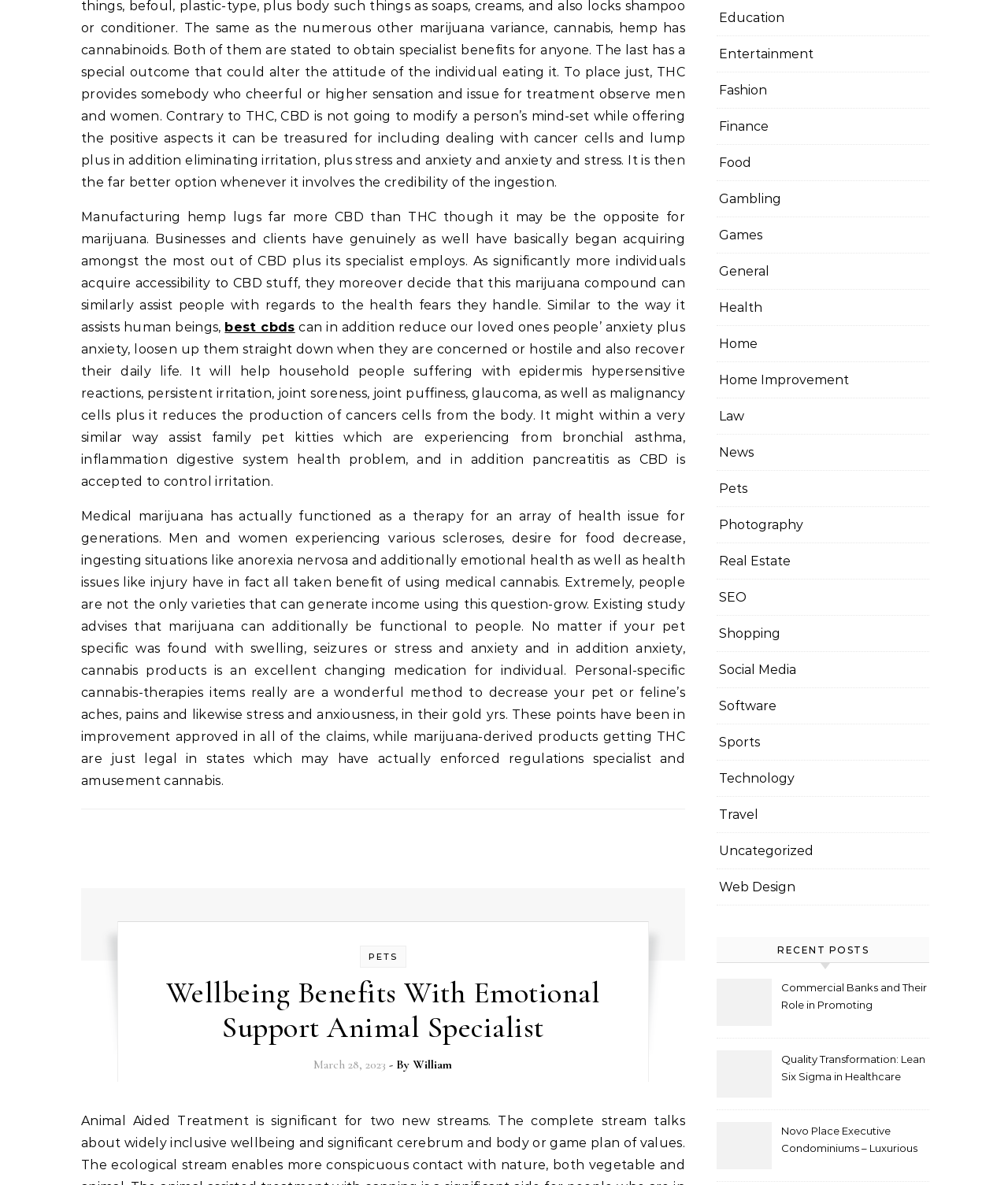Provide the bounding box coordinates of the HTML element described as: "SEO". The bounding box coordinates should be four float numbers between 0 and 1, i.e., [left, top, right, bottom].

[0.713, 0.489, 0.741, 0.519]